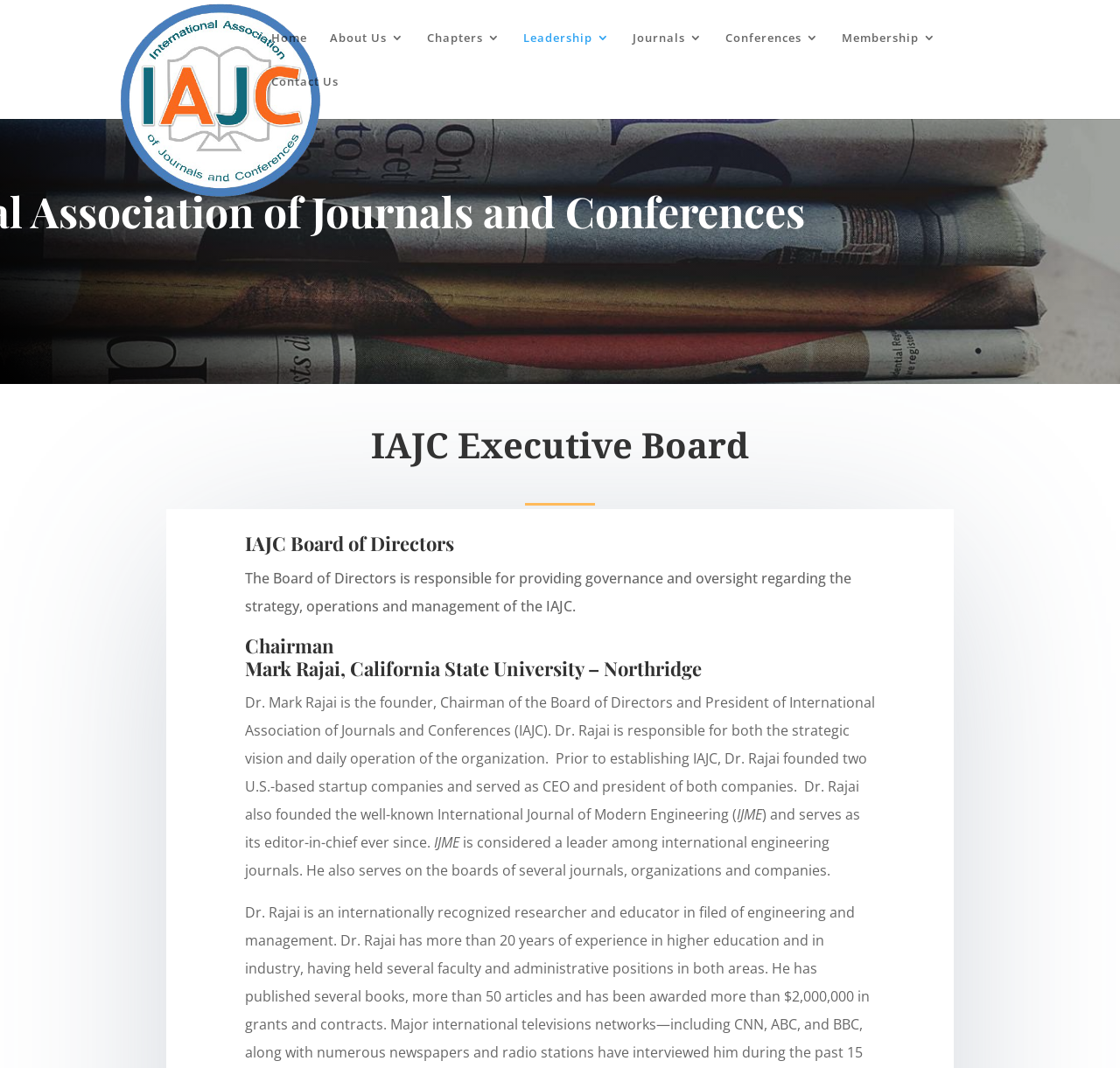What is the name of the journal founded by Dr. Mark Rajai?
Look at the image and provide a detailed response to the question.

The name of the journal founded by Dr. Mark Rajai can be found in the StaticText element that says 'Dr. Rajai also founded the well-known International Journal of Modern Engineering ('. The abbreviation 'IJME' is mentioned in the next StaticText element.